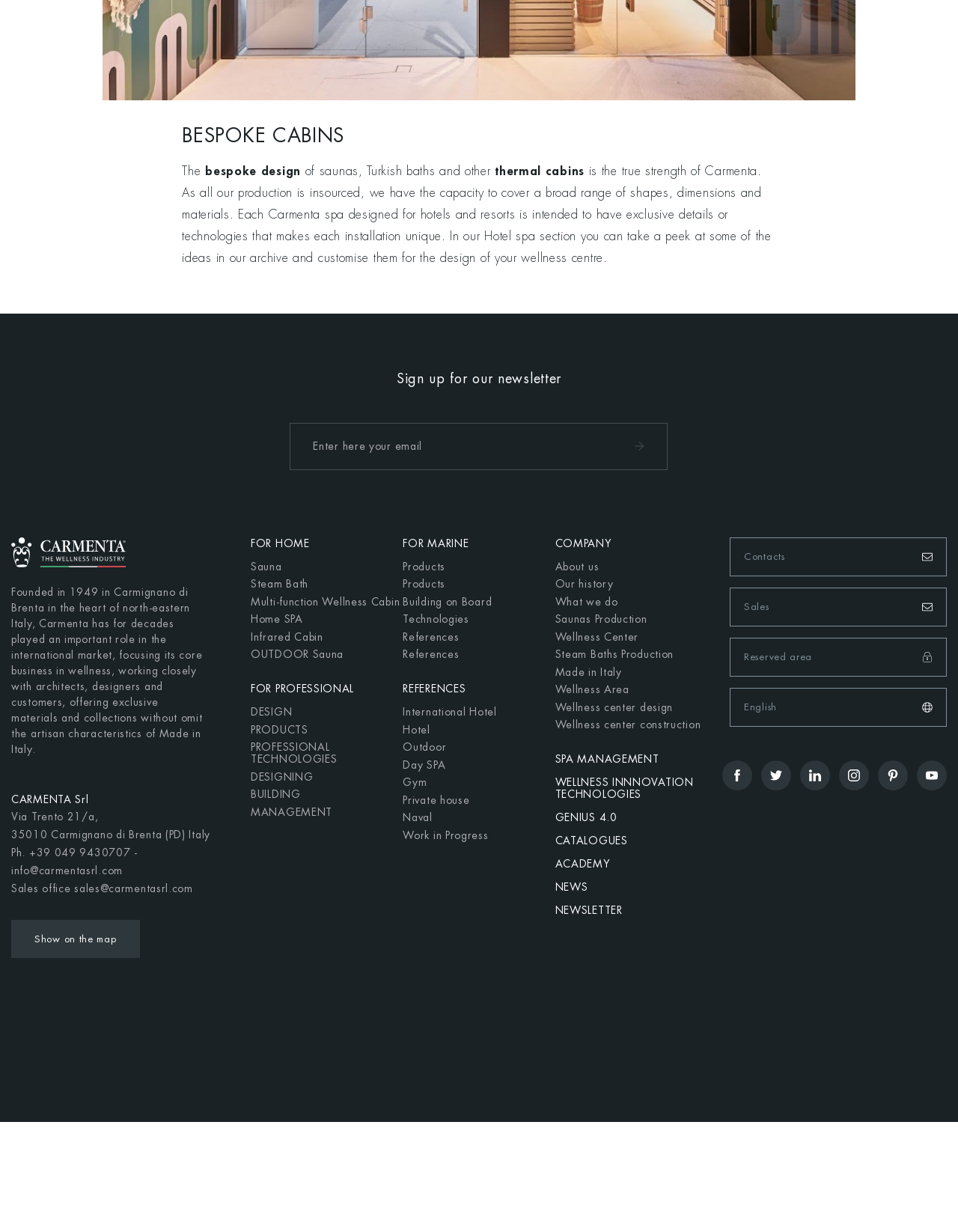Identify the bounding box coordinates of the section that should be clicked to achieve the task described: "Search for products".

None